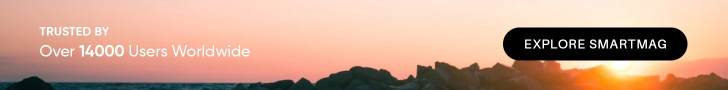Give a detailed account of what is happening in the image.

The image features a serene sunset over a rocky shore, with soft hues of pink and orange reflecting off the water. Complementing this tranquil scene is an overlay of text that reads "Trusted by Over 14,000 Users Worldwide," underscoring the image's message of reliability and broad acceptance. A prominent call-to-action button, styled in a sleek black finish, invites viewers to "Explore Smartmag," enticing them to delve deeper into the content. This visual combination evokes a sense of trust and exploration, perfect for drawing in an audience seeking quality and innovation.